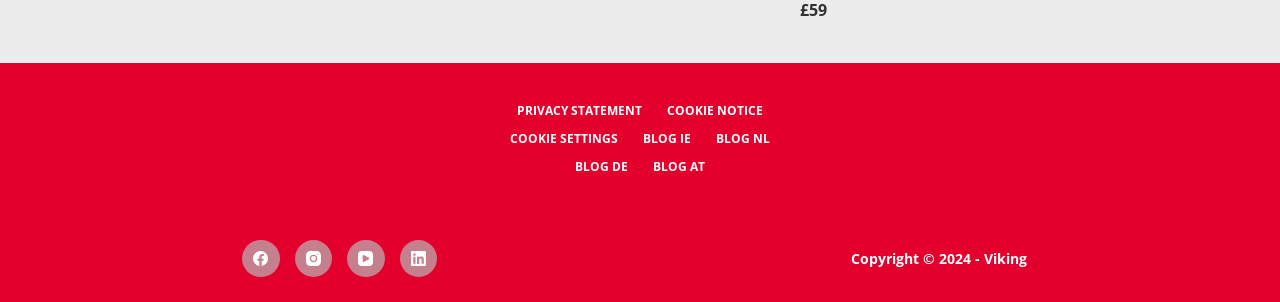Can you find the bounding box coordinates for the element that needs to be clicked to execute this instruction: "Check LinkedIn"? The coordinates should be given as four float numbers between 0 and 1, i.e., [left, top, right, bottom].

[0.312, 0.795, 0.341, 0.919]